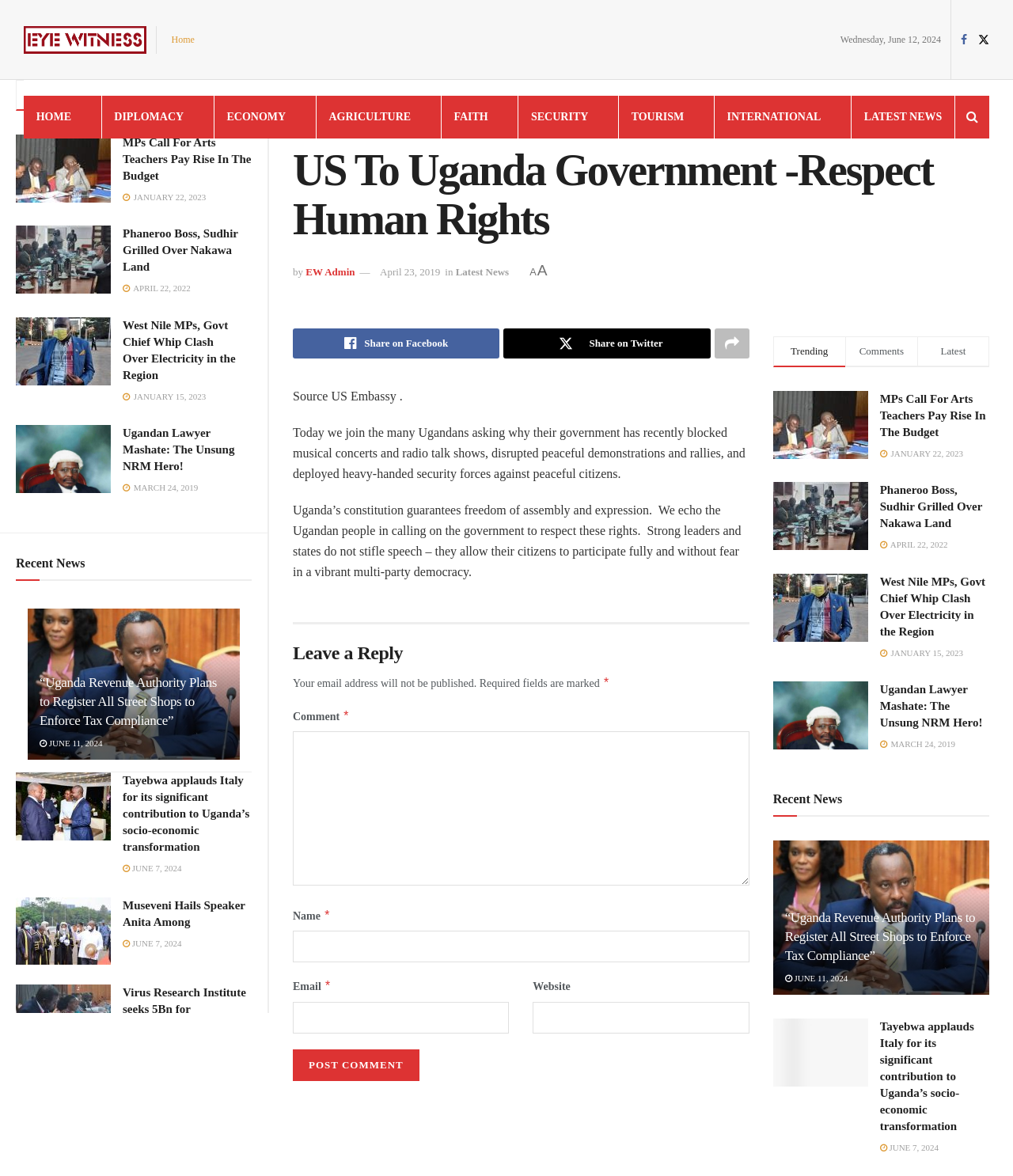Can you specify the bounding box coordinates of the area that needs to be clicked to fulfill the following instruction: "Click on the 'Trending' tab"?

[0.036, 0.075, 0.073, 0.085]